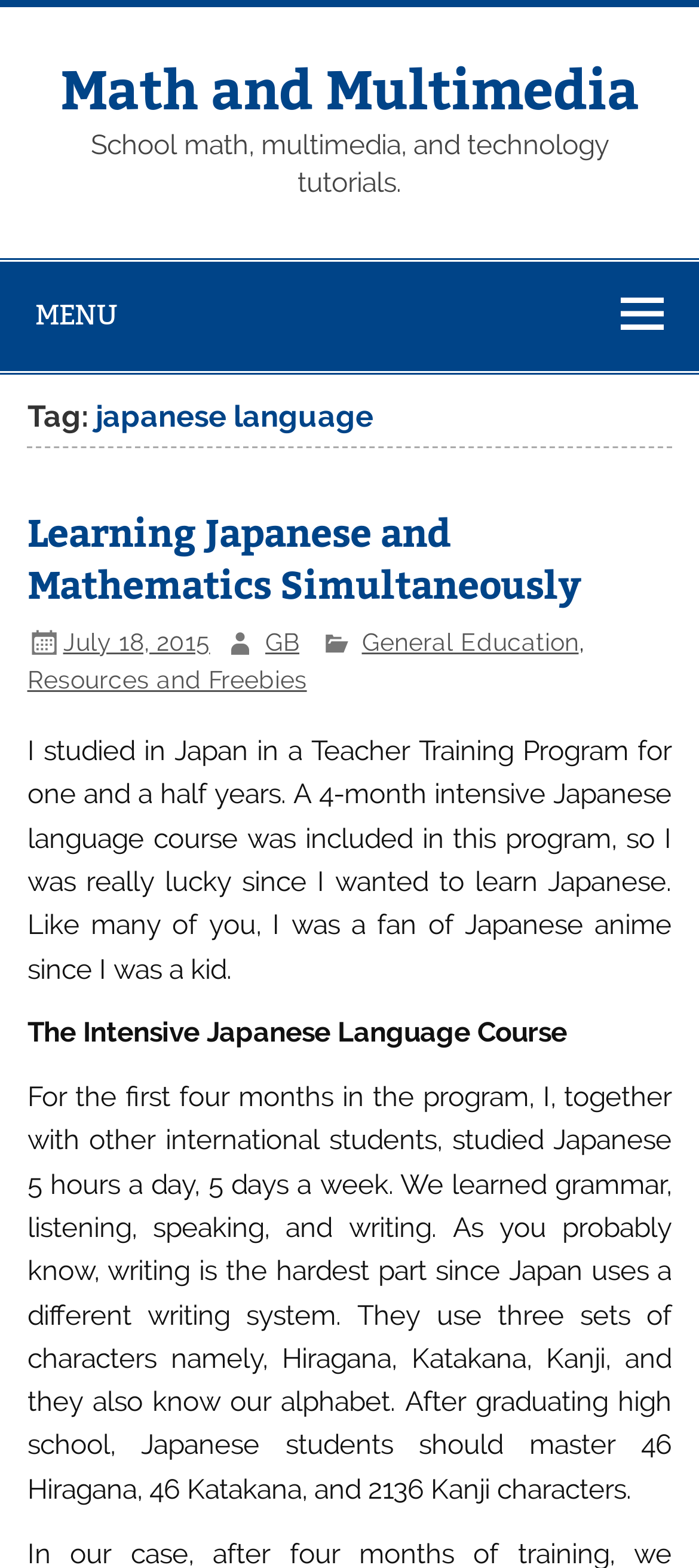How many Kanji characters should Japanese students master?
Based on the image, answer the question in a detailed manner.

According to the webpage, after graduating high school, Japanese students should master 46 Hiragana, 46 Katakana, and 2136 Kanji characters.